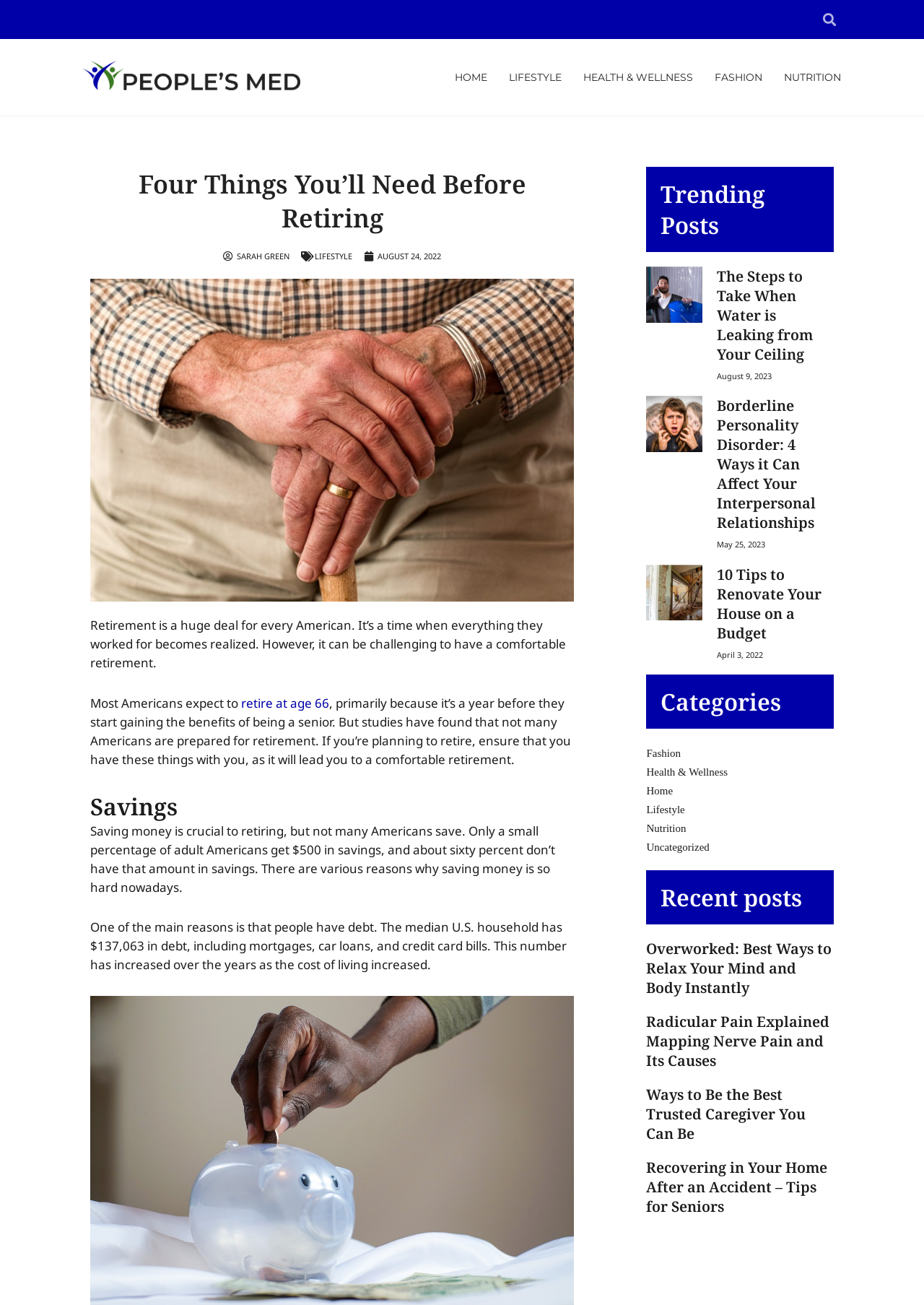How many recent posts are there?
Answer the question with a detailed explanation, including all necessary information.

I counted the number of article sections under the 'Recent posts' heading, which are four, so there are 4 recent posts.